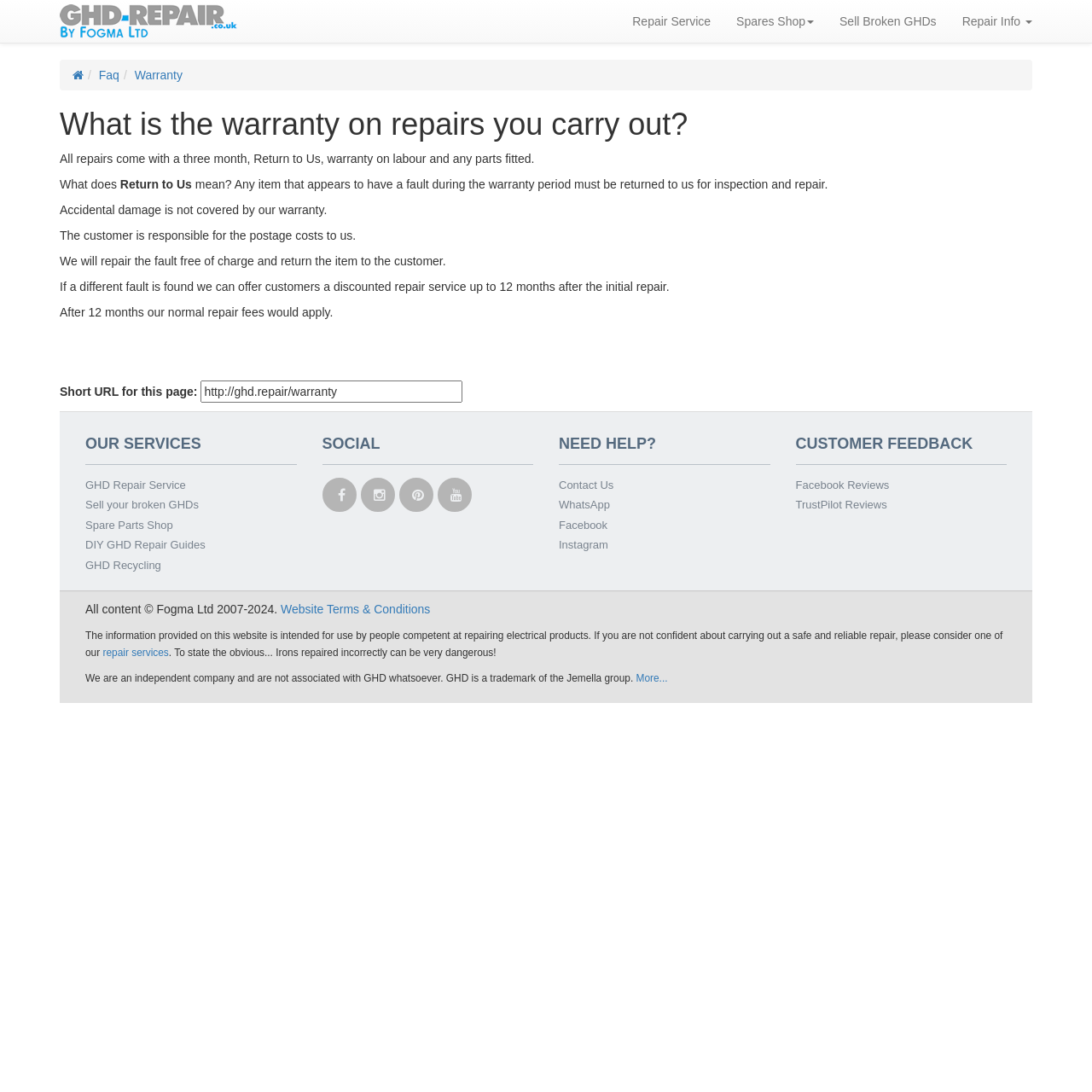Please analyze the image and give a detailed answer to the question:
What happens if a different fault is found after the initial repair?

According to the webpage, if a different fault is found after the initial repair, they can offer customers a discounted repair service up to 12 months after the initial repair, as stated in the paragraph 'What is the warranty on repairs you carry out?'.